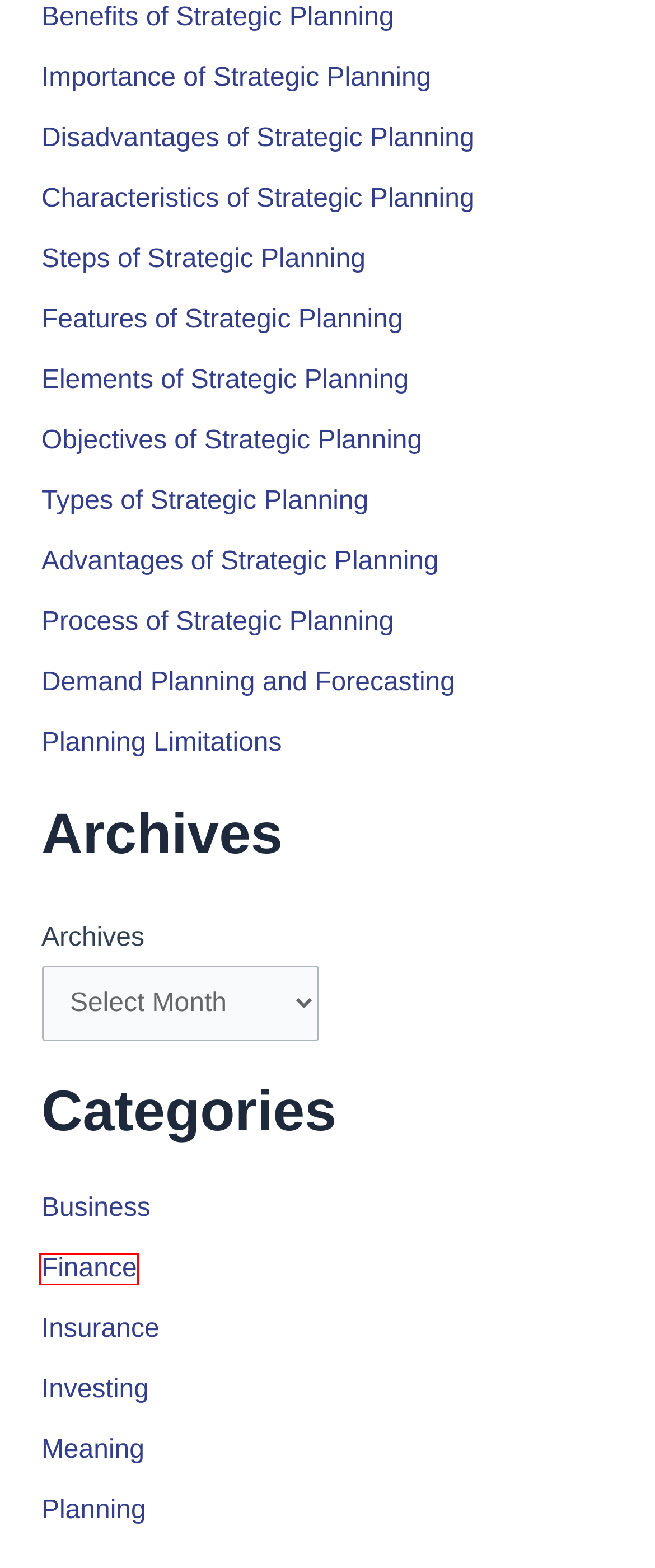Review the screenshot of a webpage that includes a red bounding box. Choose the webpage description that best matches the new webpage displayed after clicking the element within the bounding box. Here are the candidates:
A. Advantages of Strategic Planning - InvestoPlanning
B. Meaning Archives - InvestoPlanning
C. Objectives of Strategic Planning - InvestoPlanning
D. Insurance Archives - InvestoPlanning
E. Benefits of Strategic Planning - InvestoPlanning
F. Demand Planning and Forecasting - InvestoPlanning
G. Characteristics of Strategic Planning - InvestoPlanning
H. Finance Archives - InvestoPlanning

H